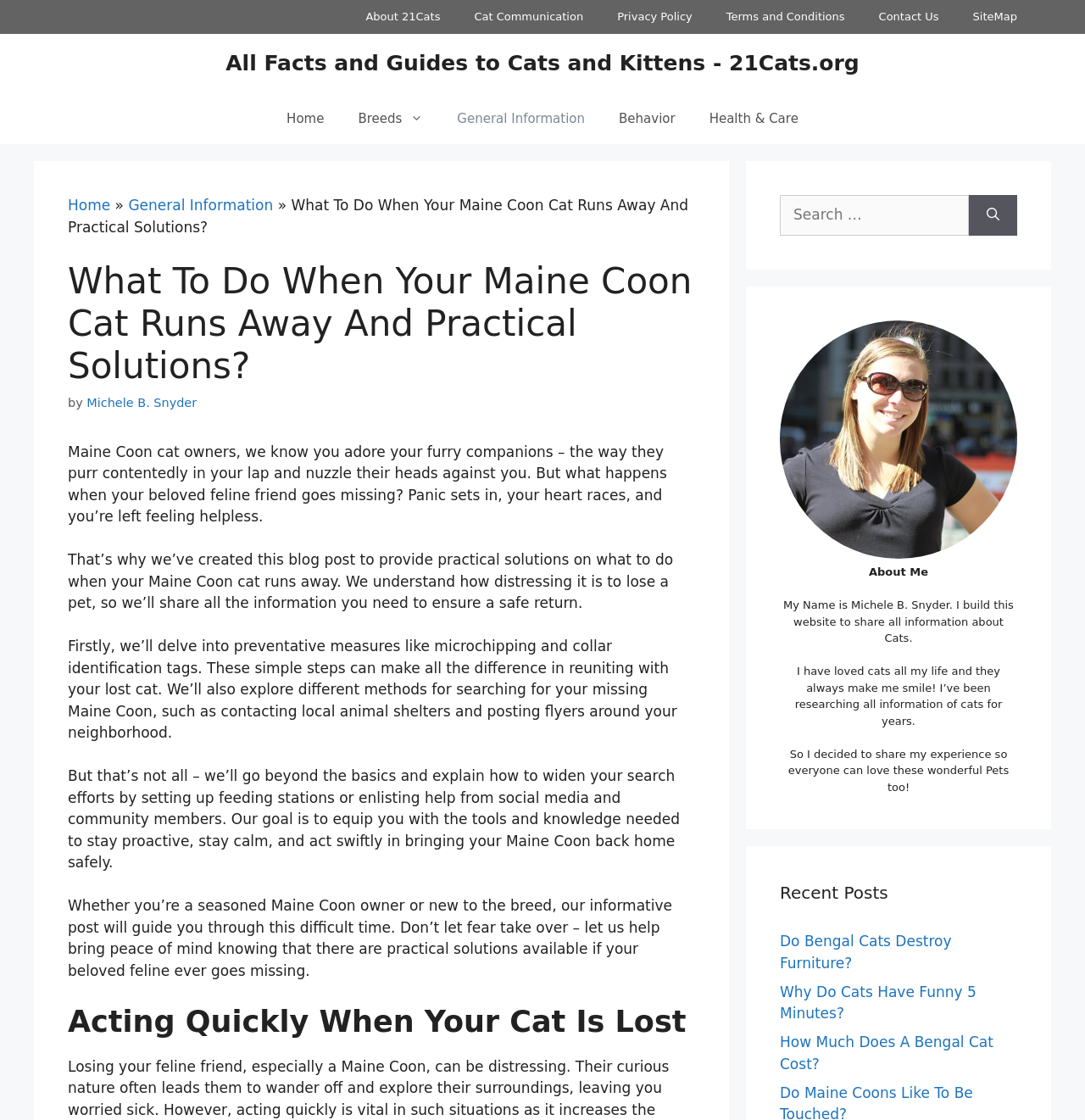Specify the bounding box coordinates of the element's region that should be clicked to achieve the following instruction: "check the 'Recent Posts' section". The bounding box coordinates consist of four float numbers between 0 and 1, in the format [left, top, right, bottom].

[0.719, 0.786, 0.938, 0.809]